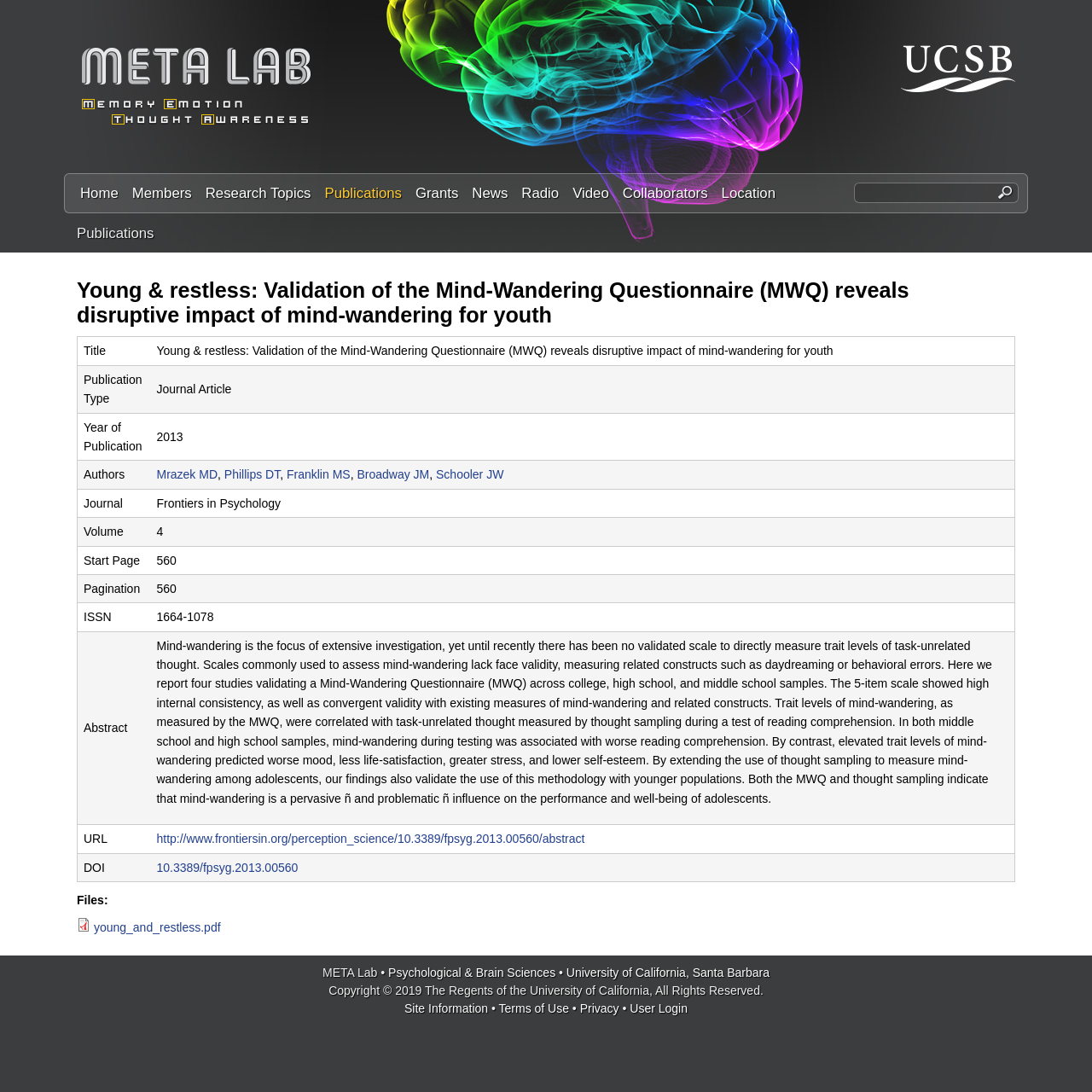Respond to the question below with a single word or phrase:
What is the URL of the publication?

http://www.frontiersin.org/perception_science/10.3389/fpsyg.2013.00560/abstract